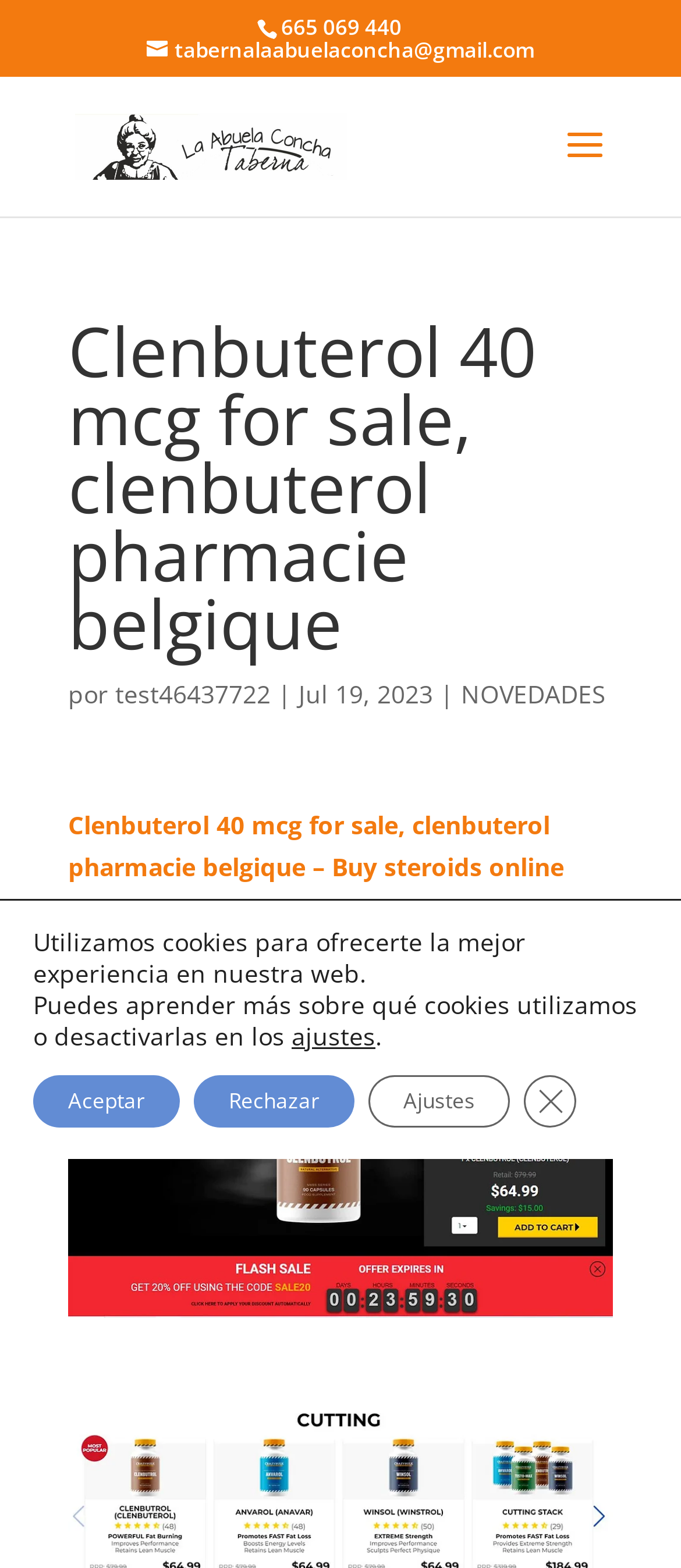Please answer the following question using a single word or phrase: 
How many buttons are there in the cookie banner?

4